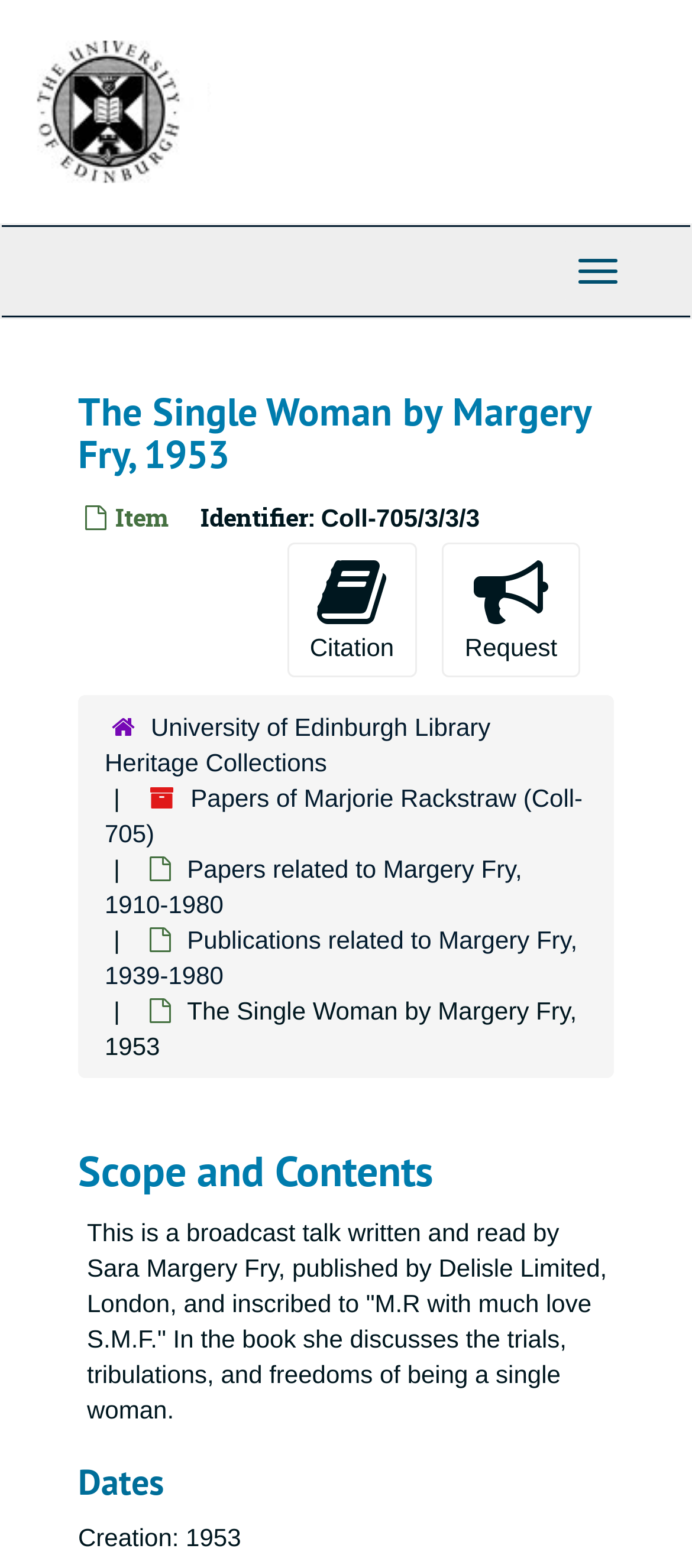Locate the bounding box coordinates of the element you need to click to accomplish the task described by this instruction: "Cite the item".

[0.414, 0.346, 0.603, 0.432]